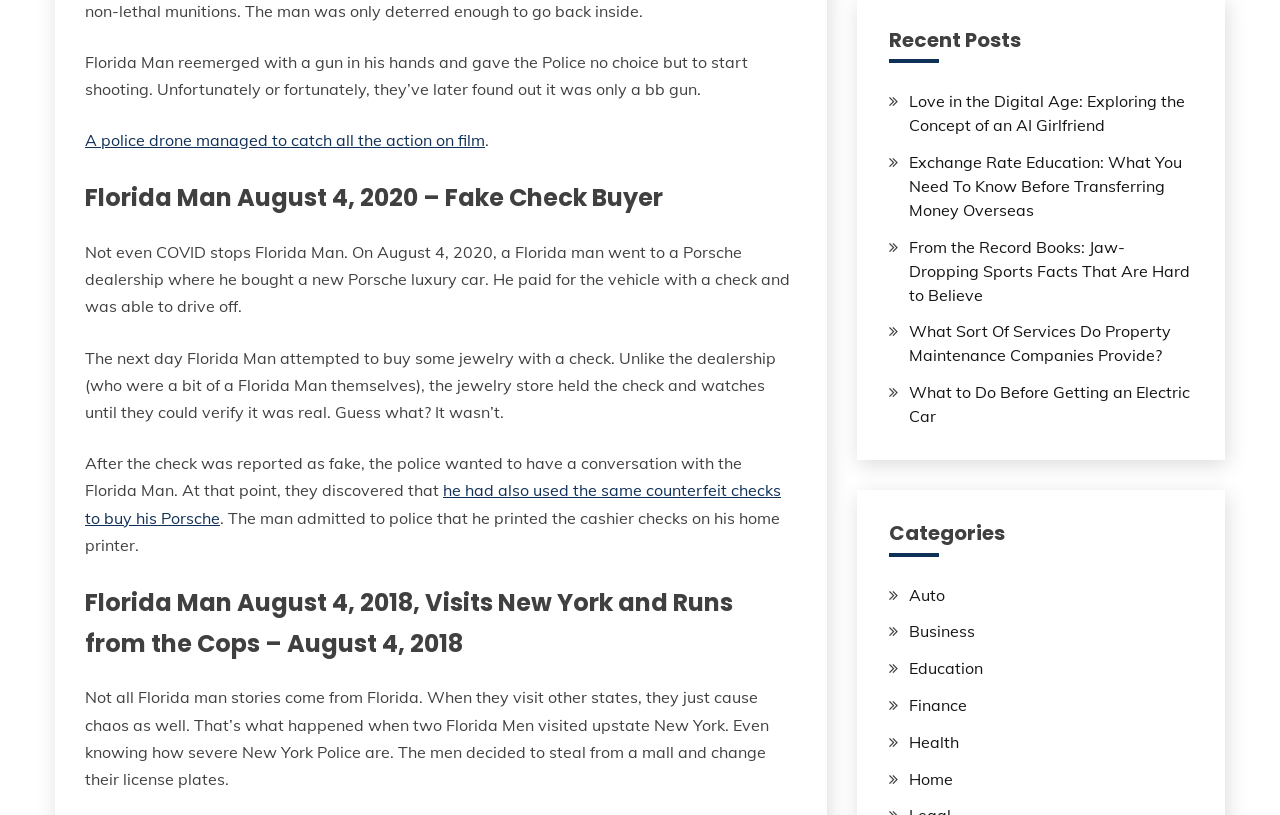Answer succinctly with a single word or phrase:
How many categories are listed on the webpage?

8